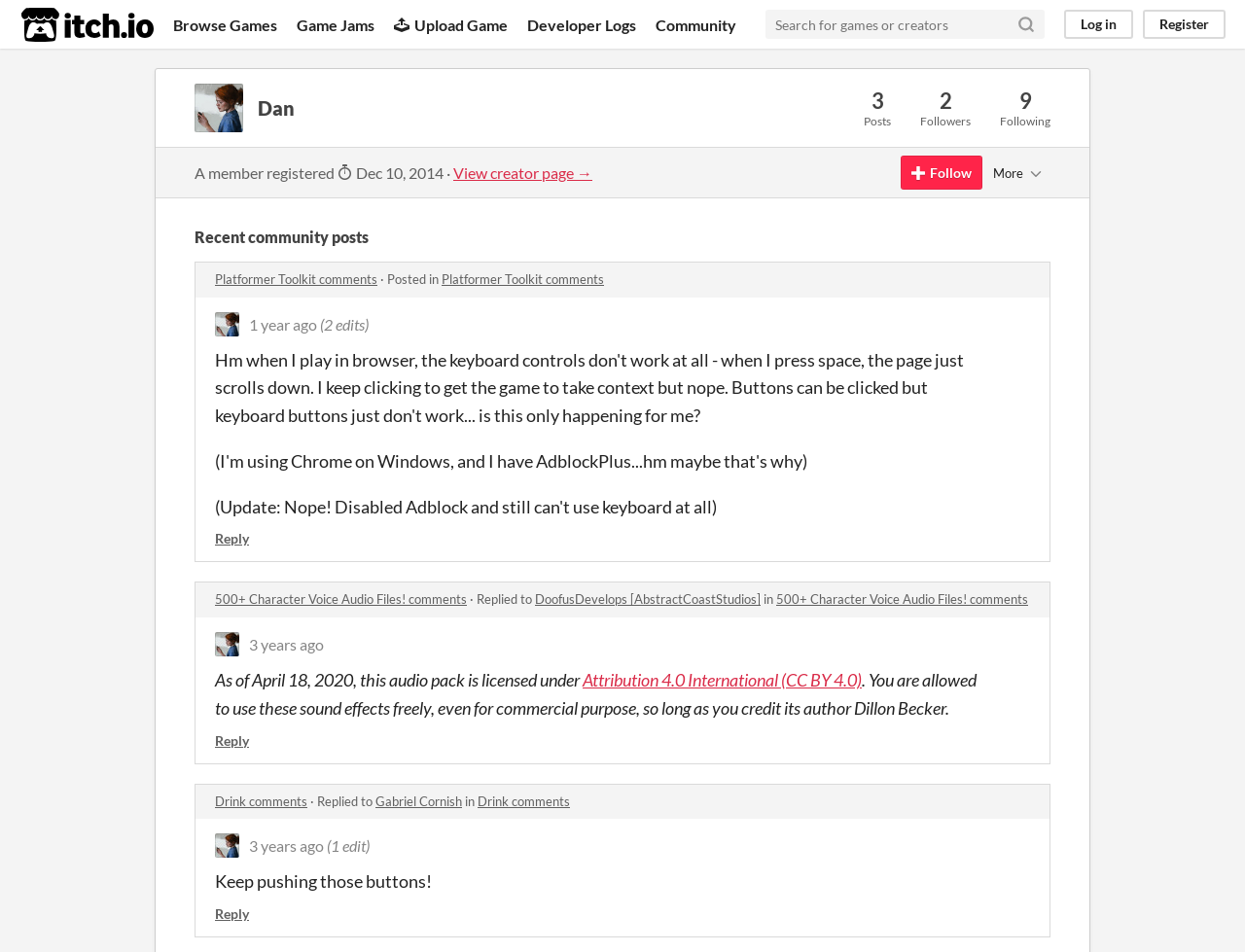Please identify the coordinates of the bounding box that should be clicked to fulfill this instruction: "View creator page".

[0.364, 0.171, 0.476, 0.191]